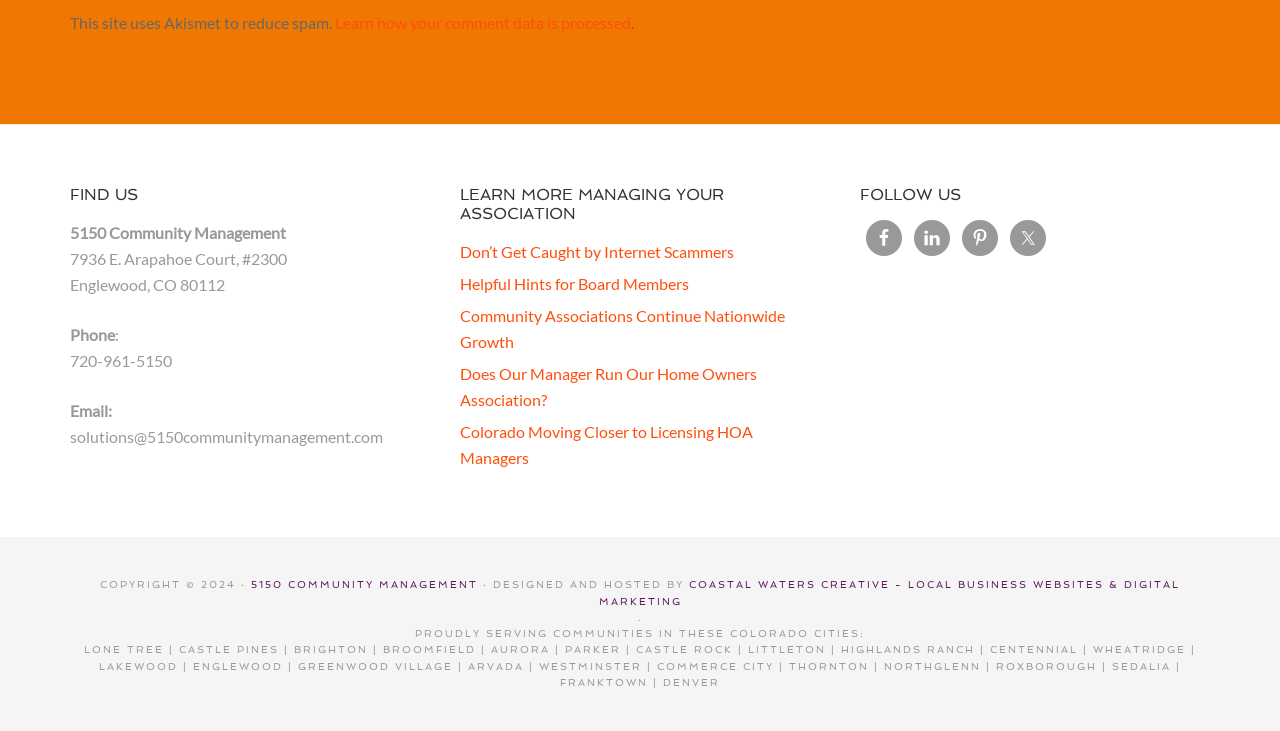From the screenshot, find the bounding box of the UI element matching this description: "Programs". Supply the bounding box coordinates in the form [left, top, right, bottom], each a float between 0 and 1.

None